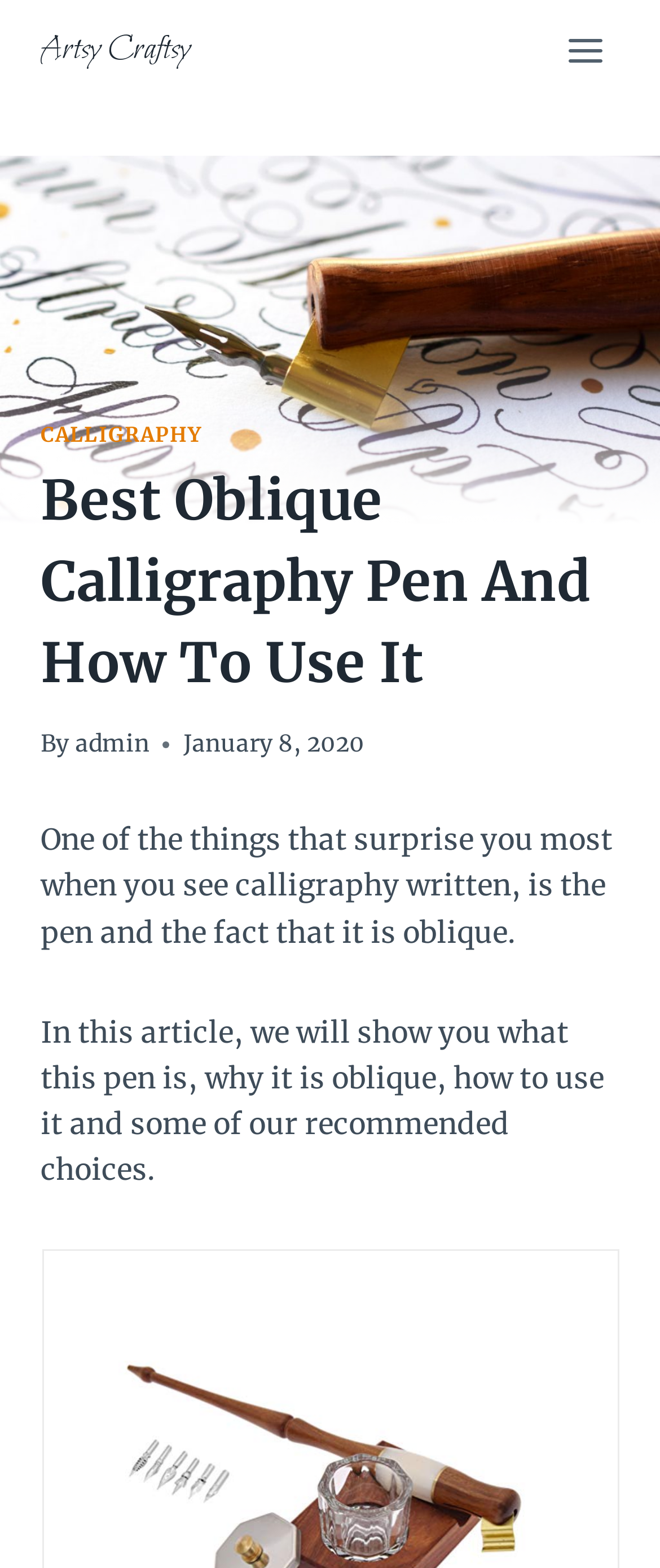Extract the bounding box coordinates for the HTML element that matches this description: "Toggle Menu". The coordinates should be four float numbers between 0 and 1, i.e., [left, top, right, bottom].

[0.834, 0.013, 0.938, 0.051]